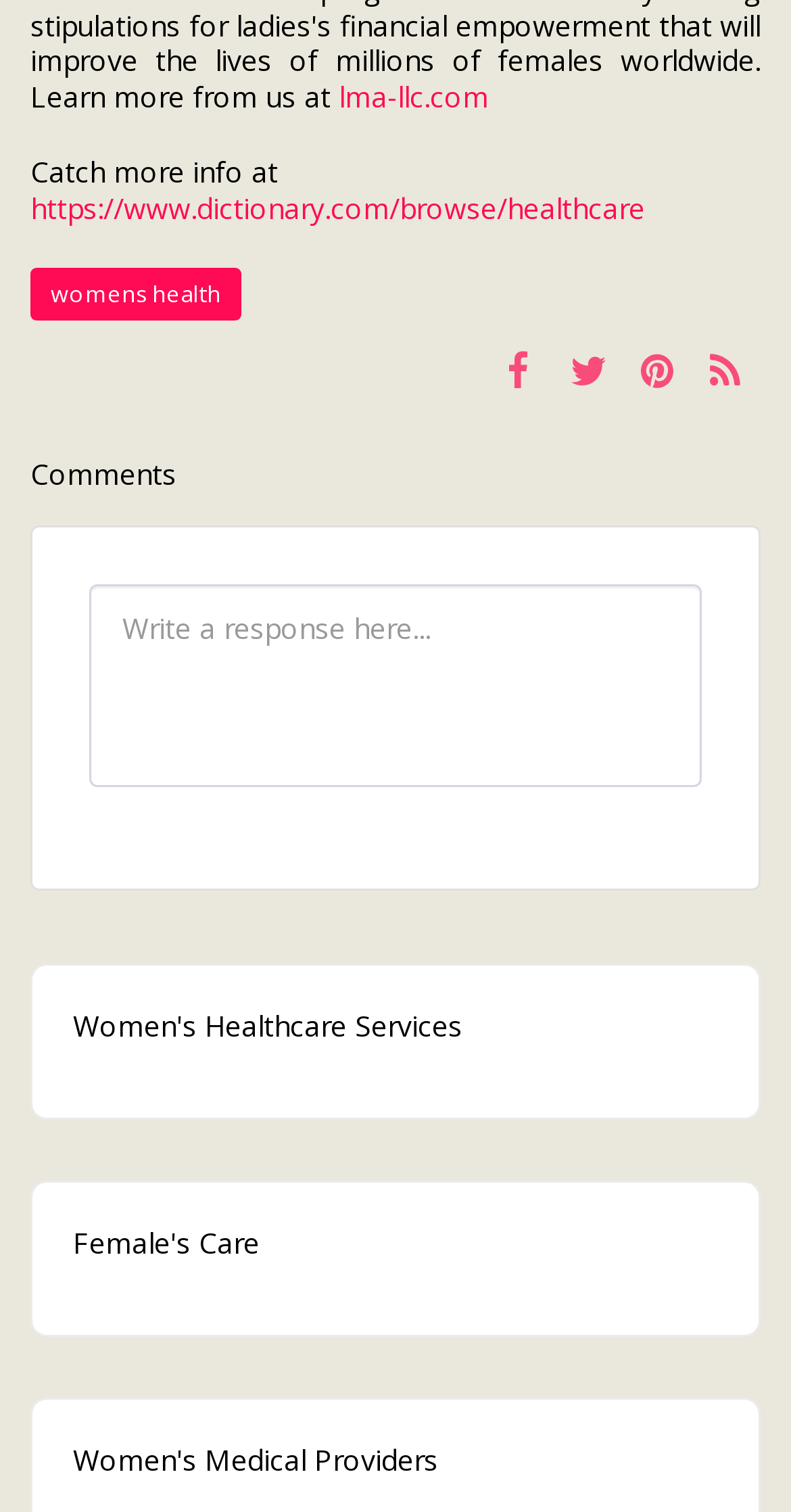Determine the bounding box coordinates for the area you should click to complete the following instruction: "learn about healthcare".

[0.038, 0.125, 0.815, 0.15]